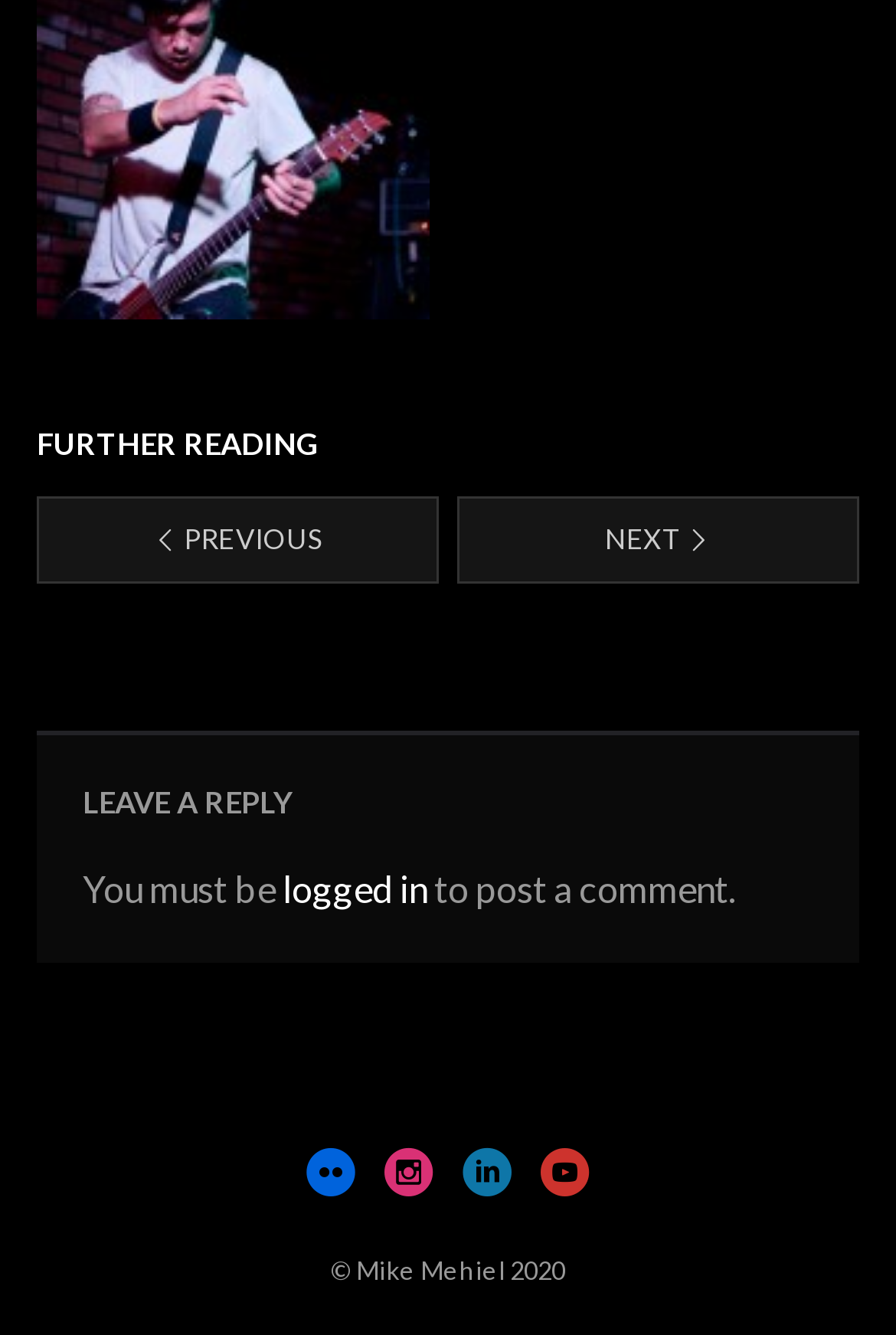Give a short answer to this question using one word or a phrase:
What is the topic of the previous page?

Further reading